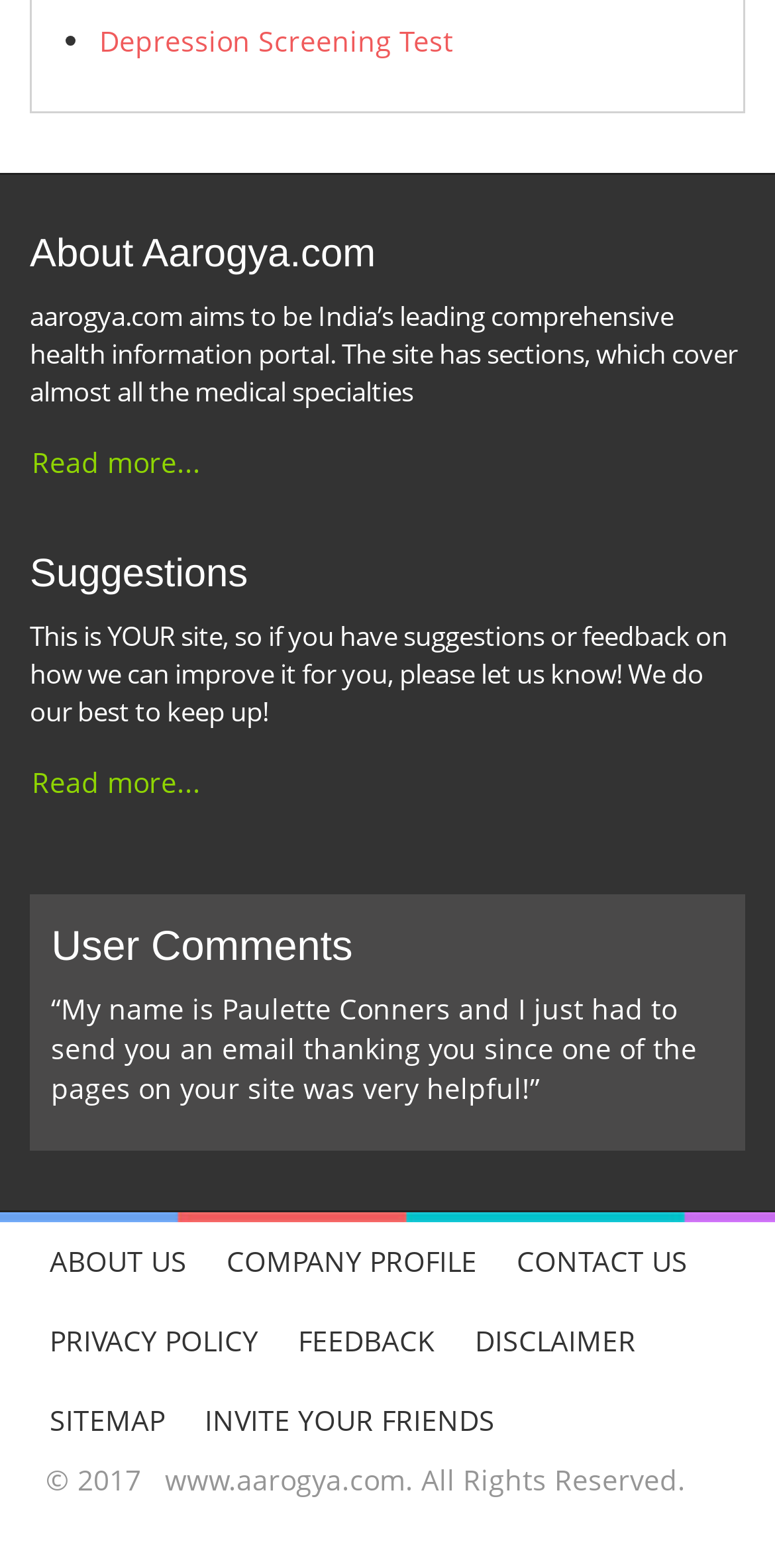From the image, can you give a detailed response to the question below:
How many sections are there in the Suggestions part?

I counted the number of sections in the Suggestions part, which are the StaticText element and the link element that says 'Read more...'.